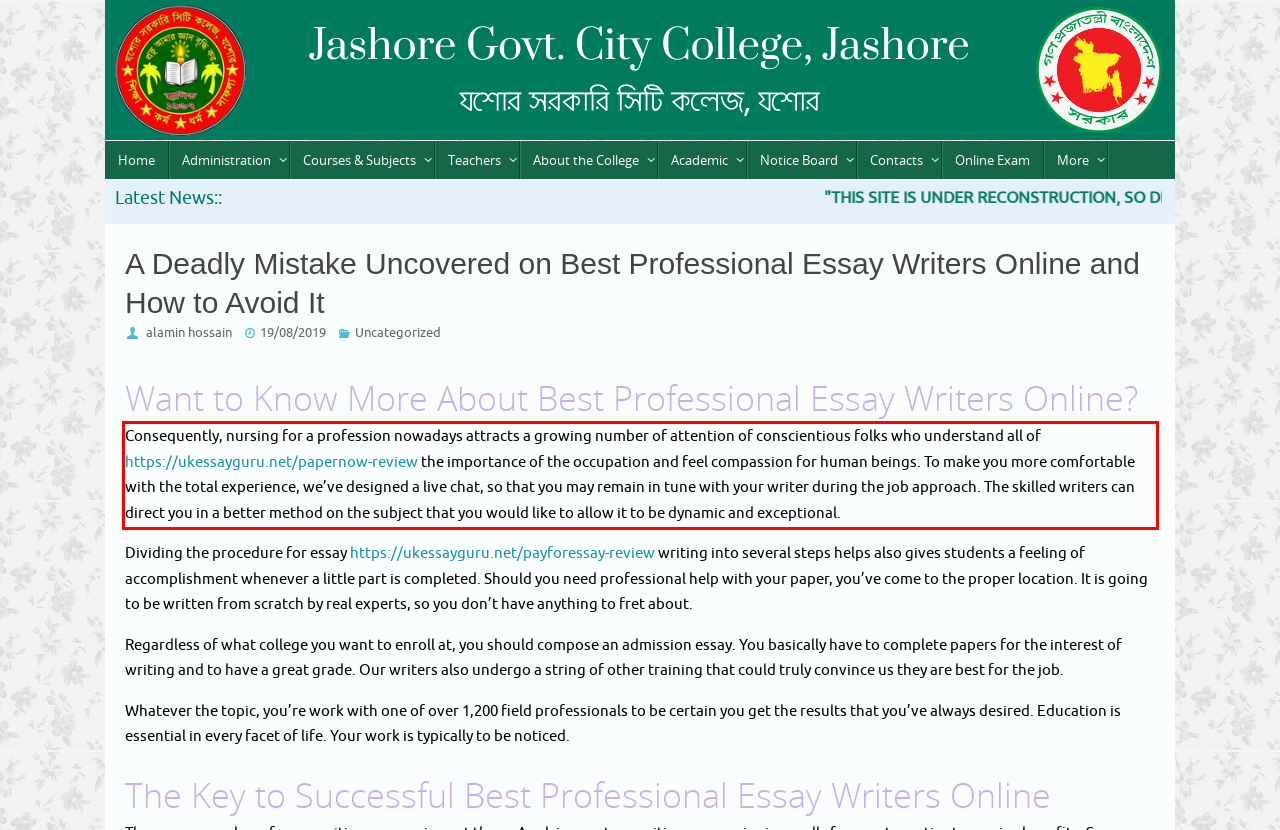Within the screenshot of a webpage, identify the red bounding box and perform OCR to capture the text content it contains.

Consequently, nursing for a profession nowadays attracts a growing number of attention of conscientious folks who understand all of https://ukessayguru.net/papernow-review the importance of the occupation and feel compassion for human beings. To make you more comfortable with the total experience, we’ve designed a live chat, so that you may remain in tune with your writer during the job approach. The skilled writers can direct you in a better method on the subject that you would like to allow it to be dynamic and exceptional.